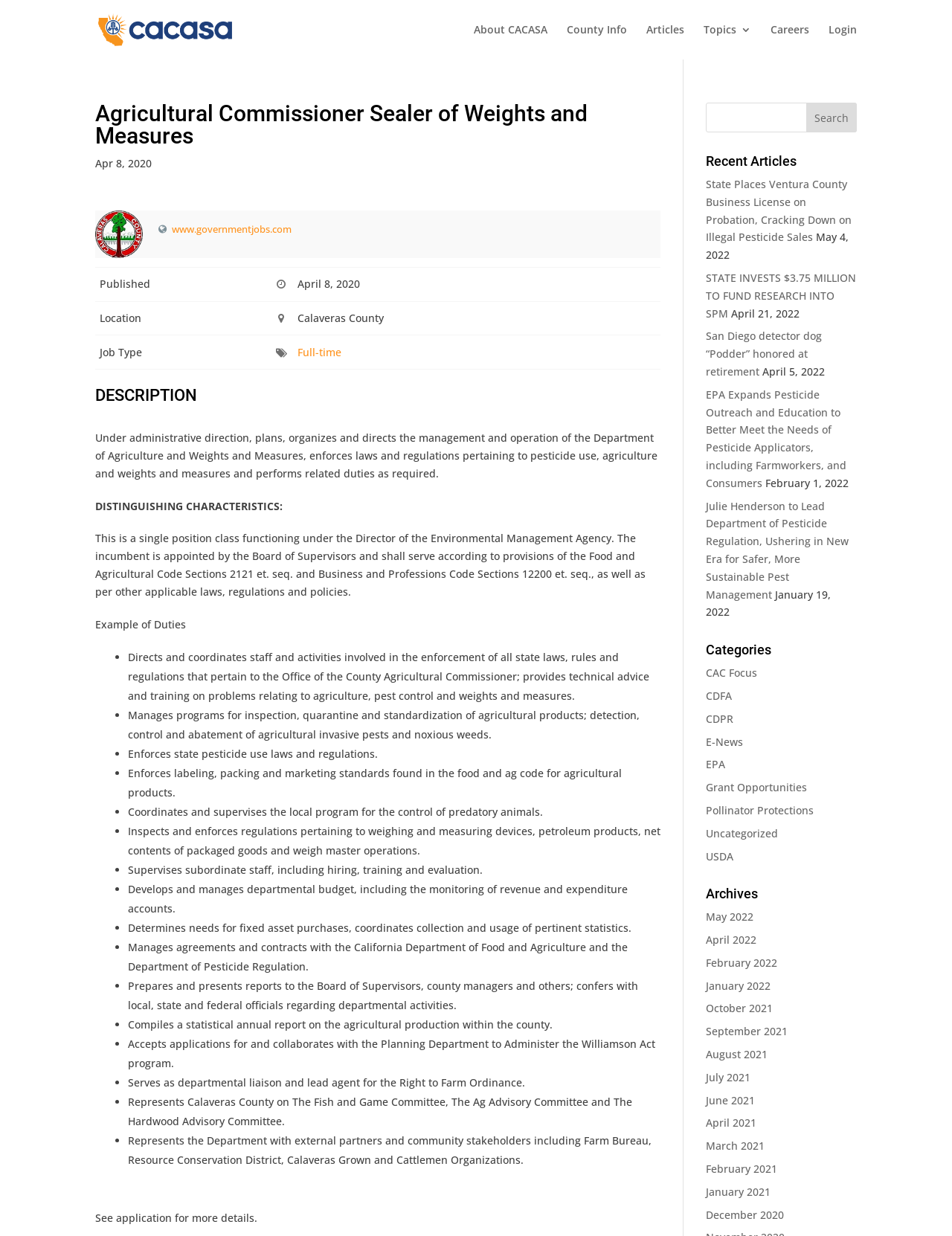Identify the bounding box coordinates of the clickable region to carry out the given instruction: "Search for articles".

[0.741, 0.083, 0.9, 0.107]